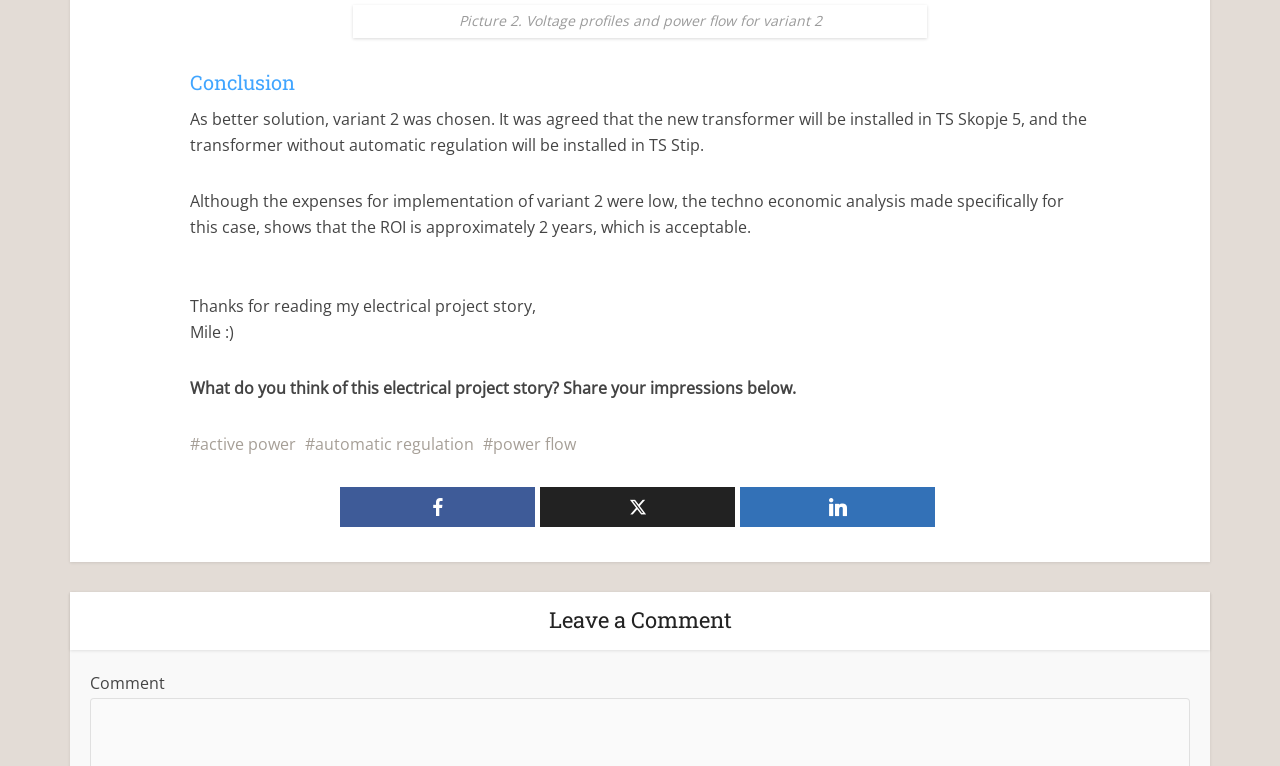Give a one-word or one-phrase response to the question:
What is the call to action after the conclusion?

Leave a comment